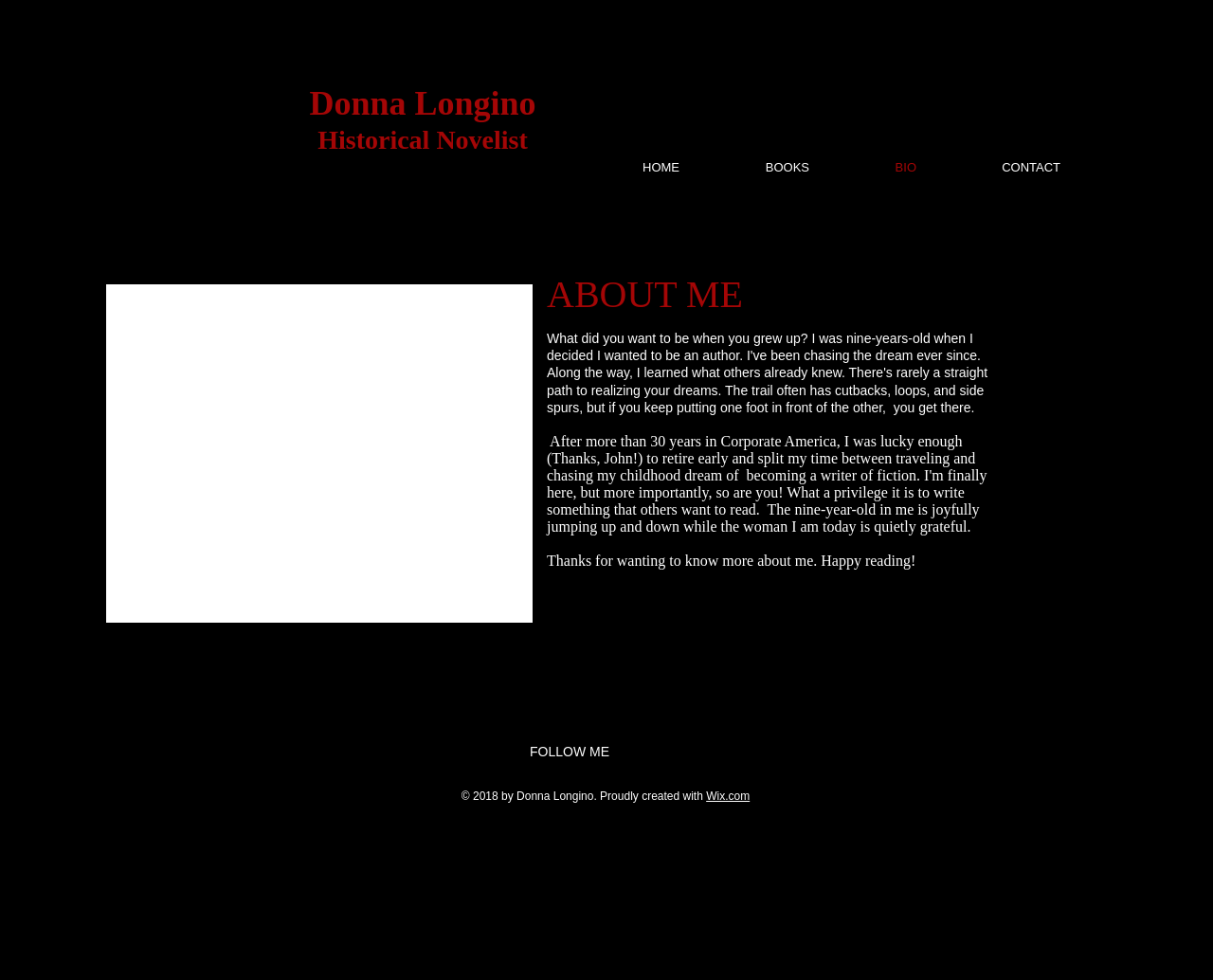What is the author's profession?
Using the visual information, reply with a single word or short phrase.

Historical Novelist